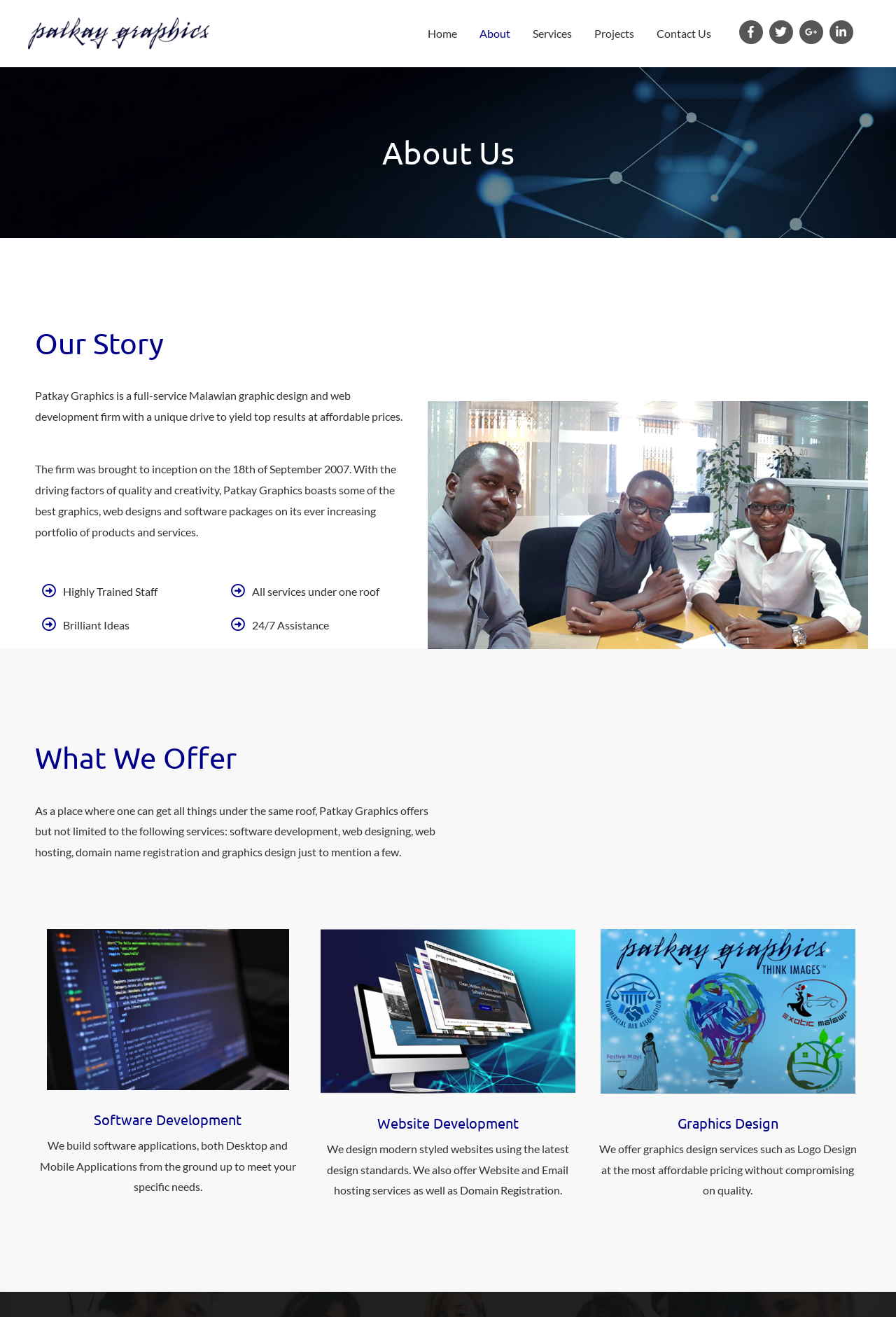Analyze the image and give a detailed response to the question:
How many services are mentioned on the webpage?

By analyzing the webpage content, we can identify five services mentioned: software development, web designing, web hosting, domain name registration, and graphics design. These services are listed under the 'What We Offer' section.